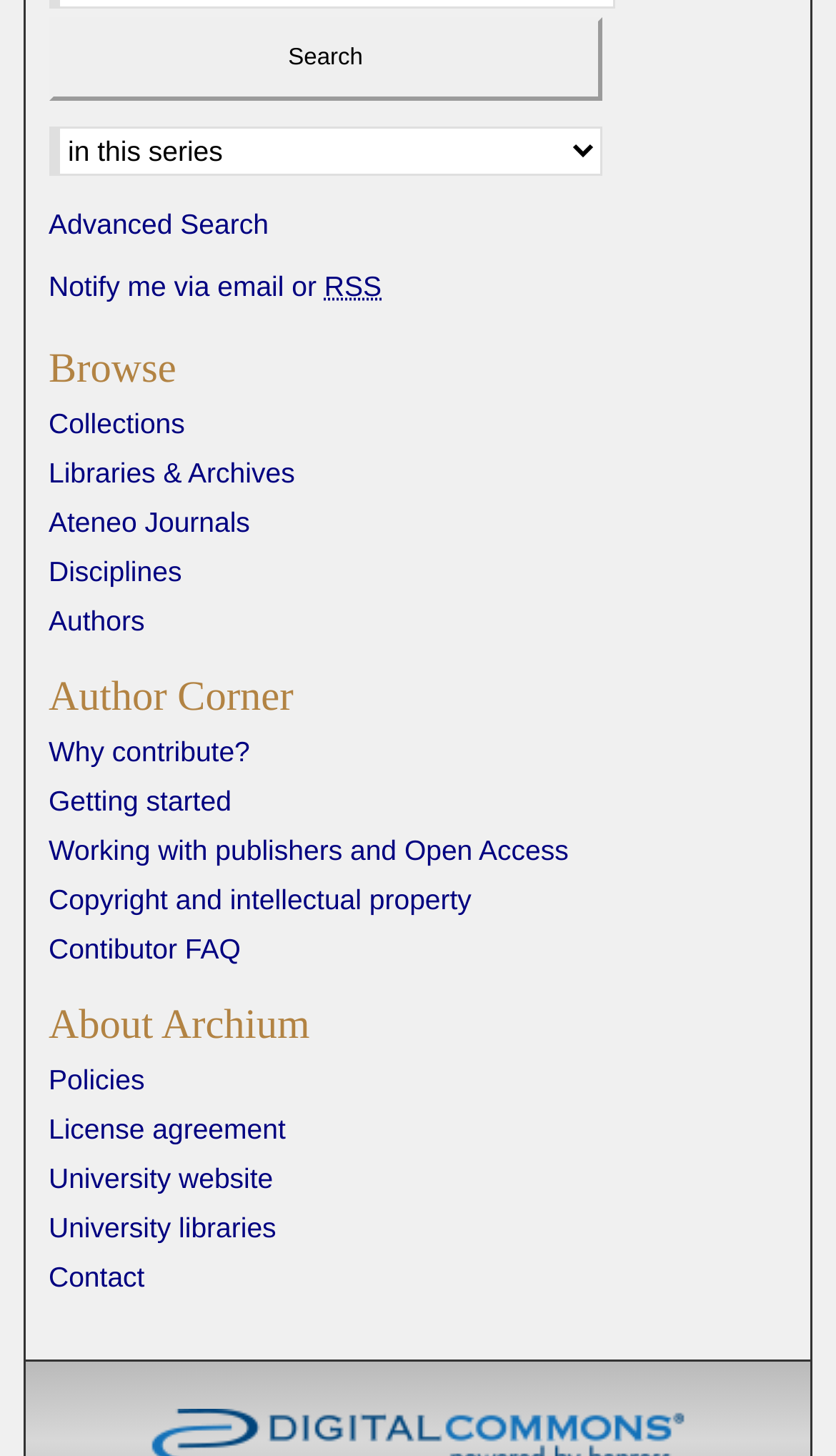Find the bounding box of the web element that fits this description: "Collections".

[0.058, 0.28, 0.942, 0.302]